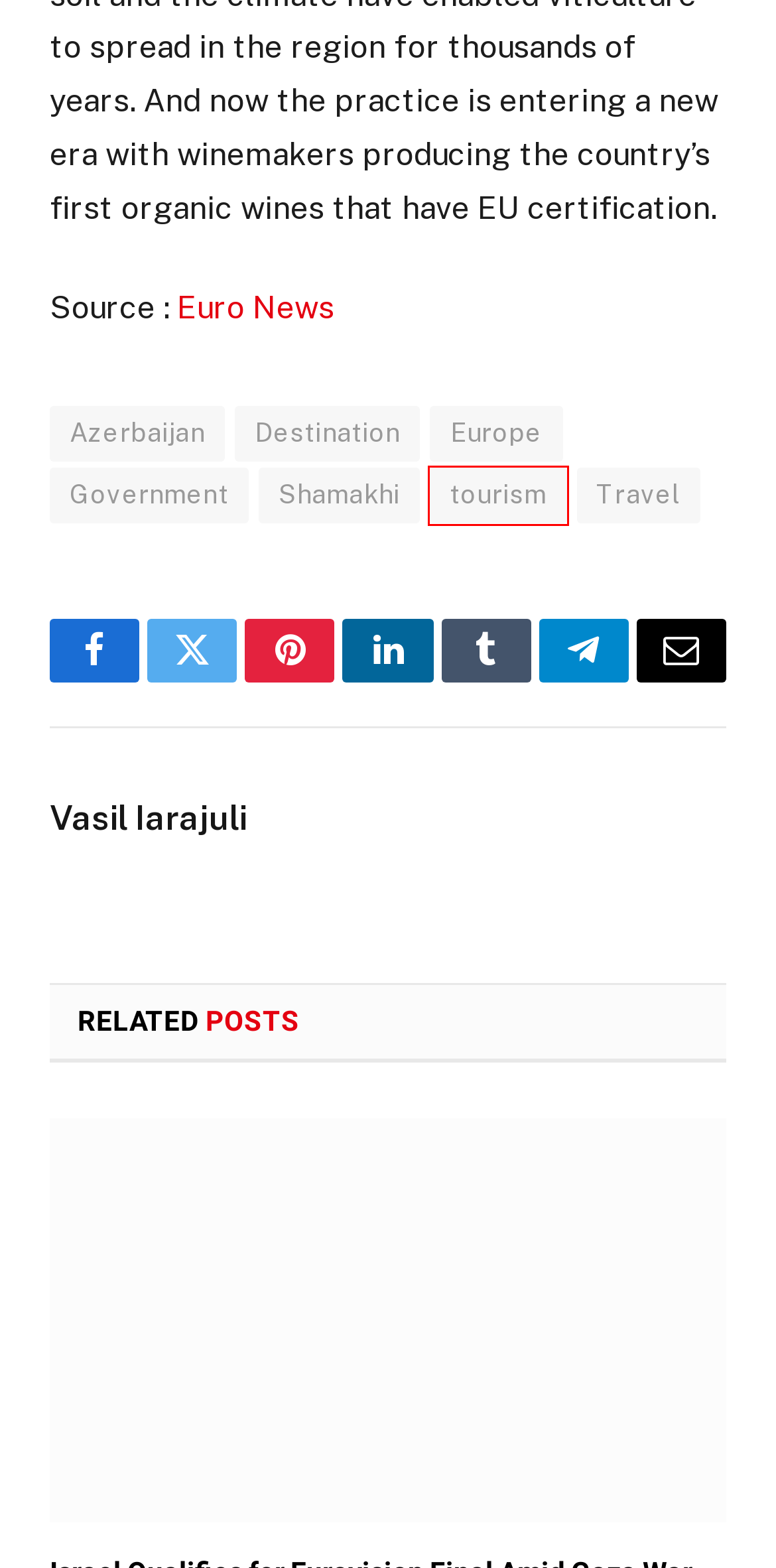Analyze the webpage screenshot with a red bounding box highlighting a UI element. Select the description that best matches the new webpage after clicking the highlighted element. Here are the options:
A. Shamakhi Archives - Tiflis Post
B. Azerbaijan Archives - Tiflis Post
C. Israel Qualifies for Eurovision Final Amid Gaza War Protests - Tiflis Post
D. Kenes Rakishev, Oxus Acquisiton to merge with Borealis Foods - Tiflis Post
E. Government Archives - Tiflis Post
F. tourism Archives - Tiflis Post
G. Travel Archives - Tiflis Post
H. Destination Archives - Tiflis Post

F